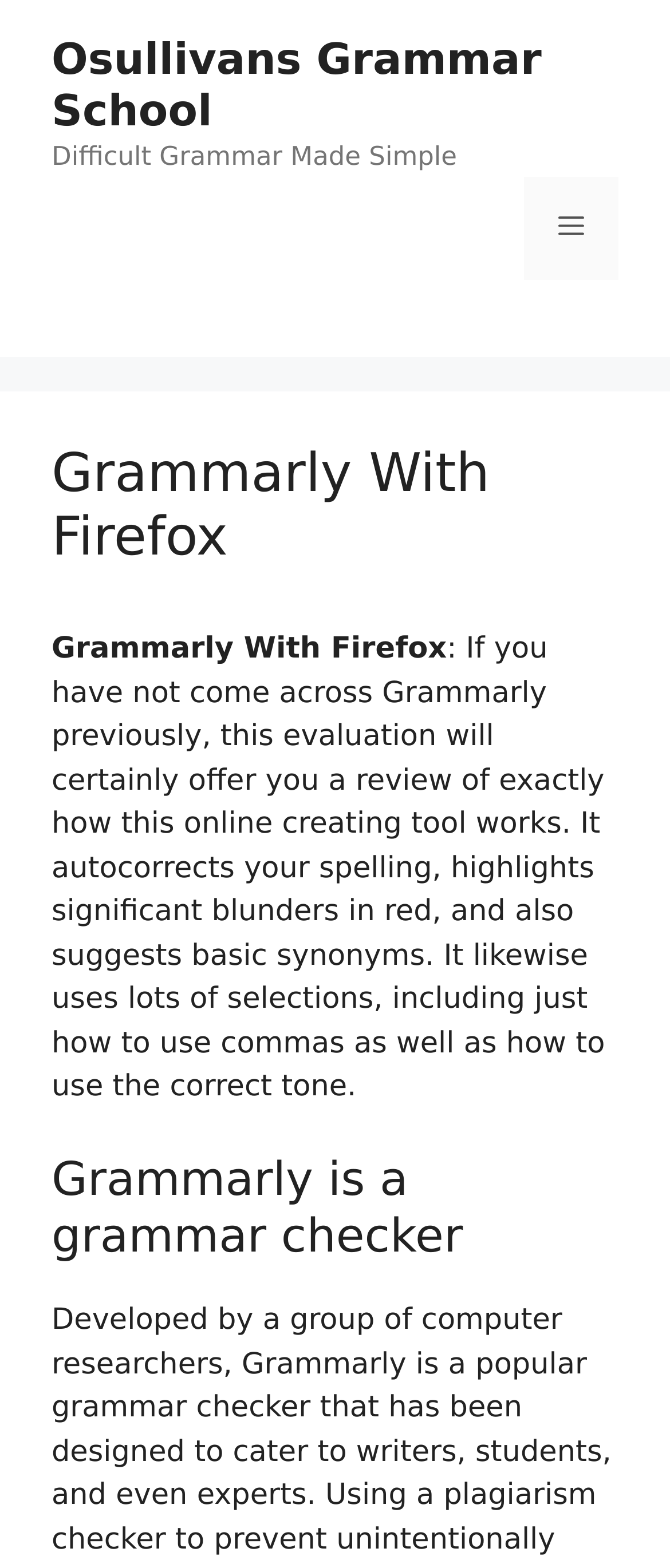Using the description: "Spring Summer 2023", identify the bounding box of the corresponding UI element in the screenshot.

None